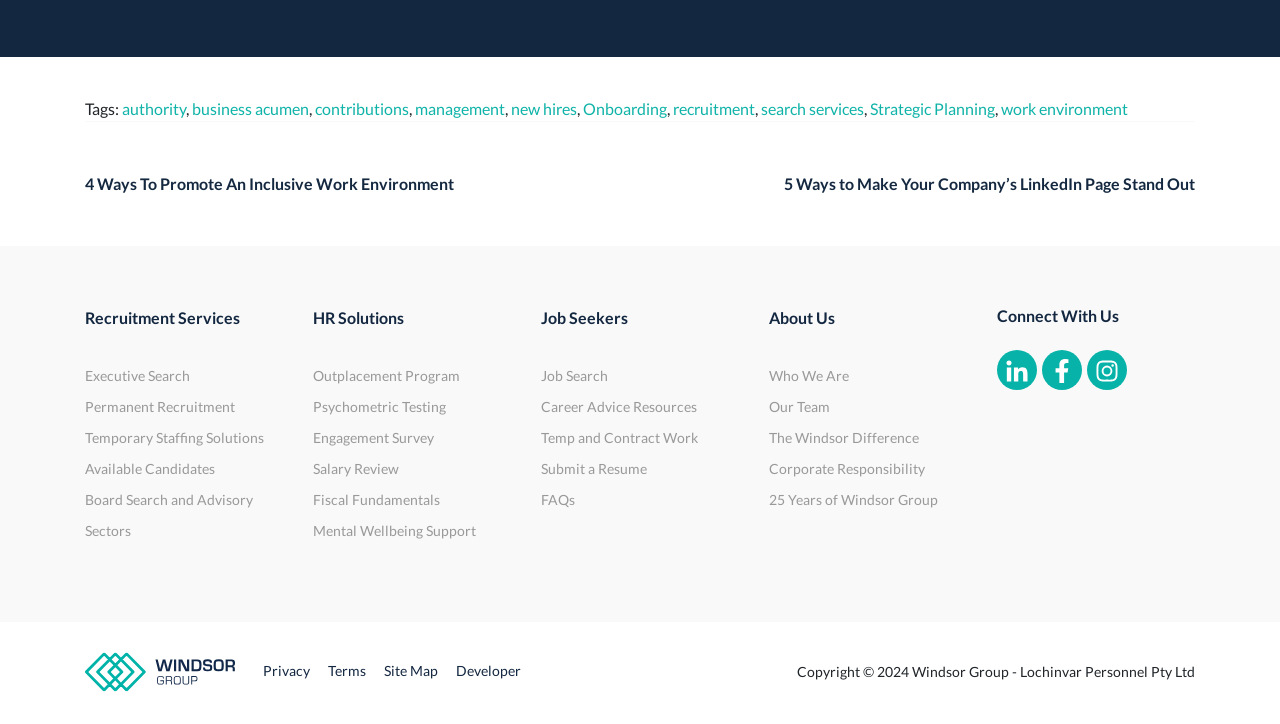Please identify the bounding box coordinates of the region to click in order to complete the given instruction: "View the About Us page". The coordinates should be four float numbers between 0 and 1, i.e., [left, top, right, bottom].

[0.601, 0.426, 0.755, 0.466]